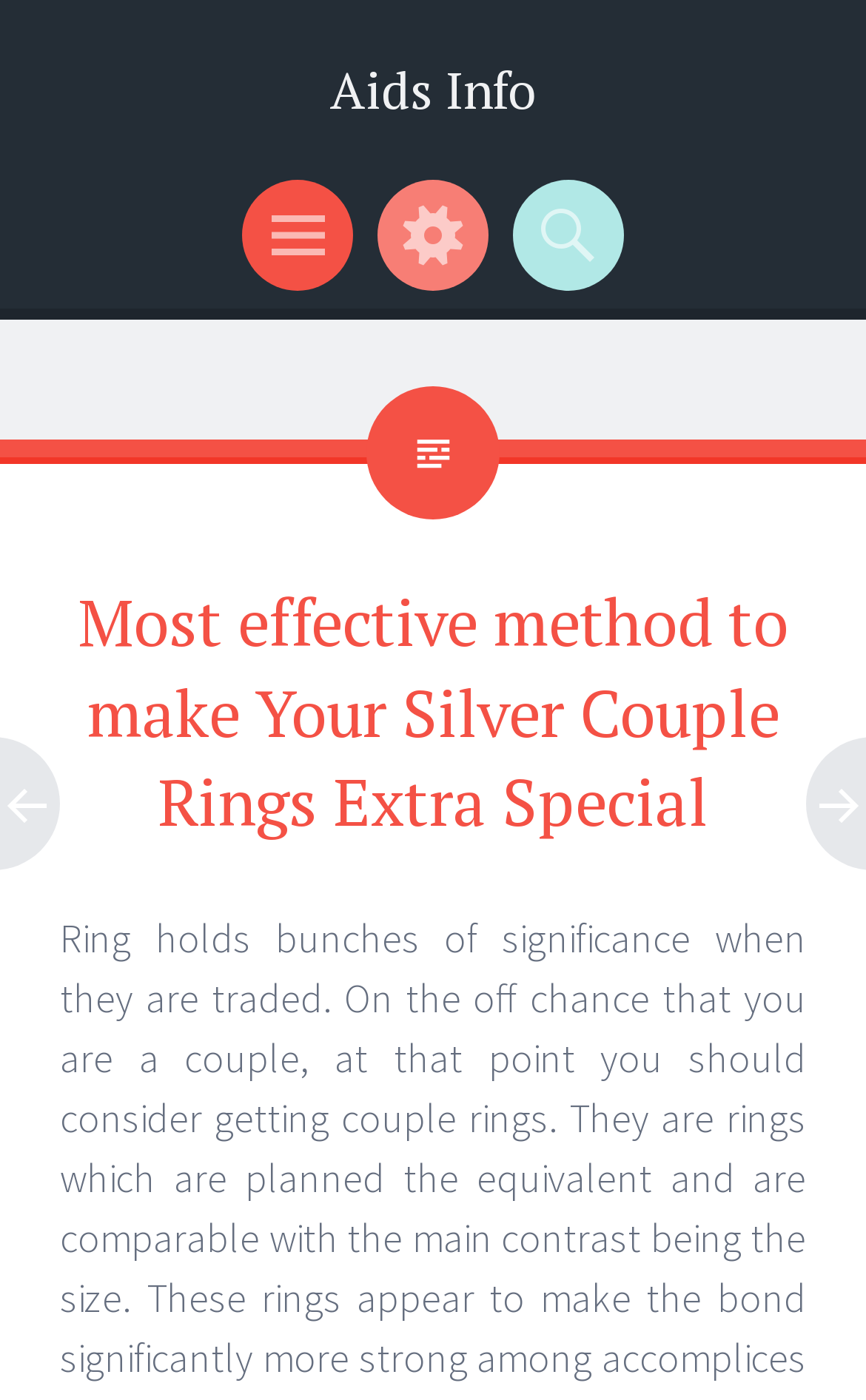Using the provided element description: "Aids Info", identify the bounding box coordinates. The coordinates should be four floats between 0 and 1 in the order [left, top, right, bottom].

[0.381, 0.04, 0.619, 0.089]